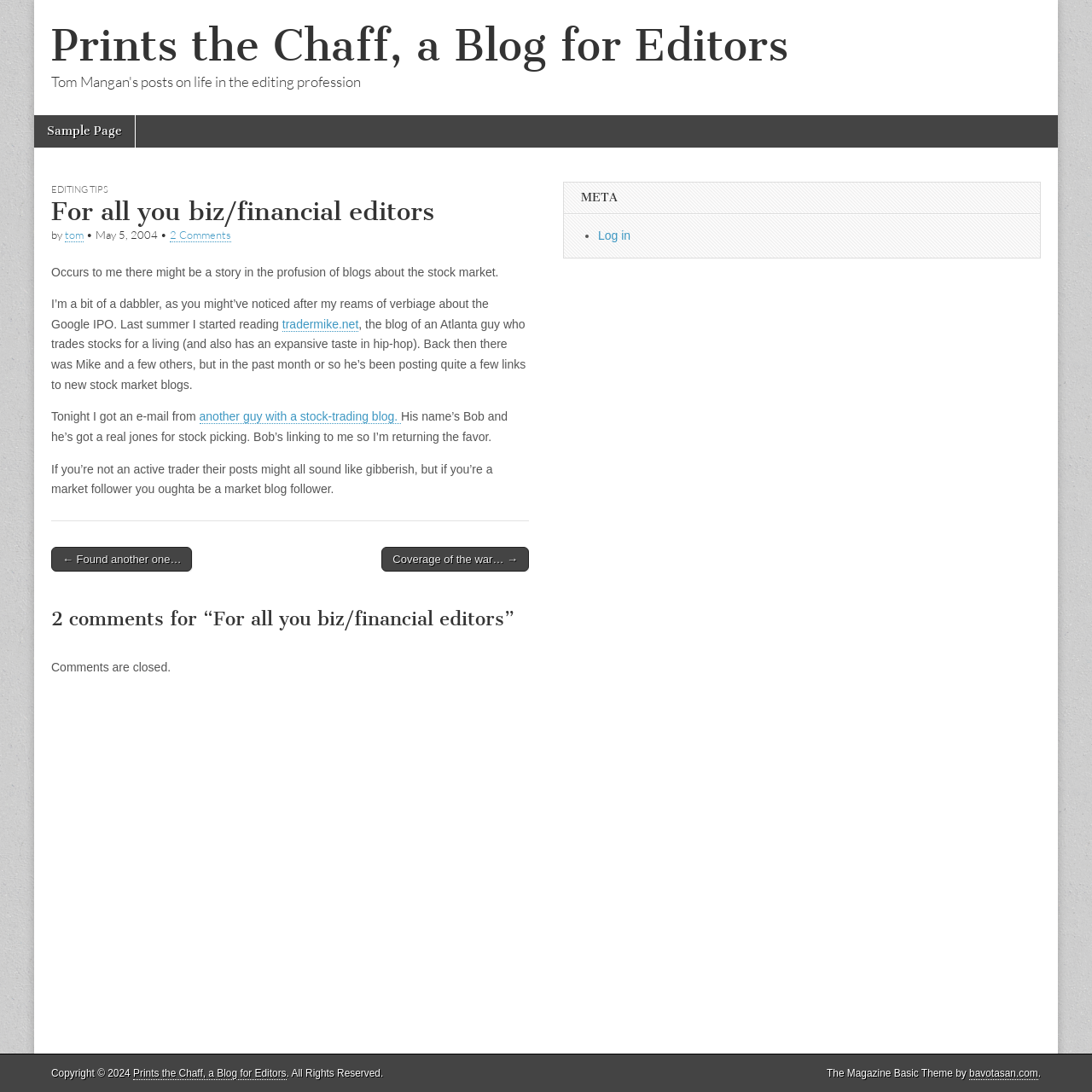Write a detailed summary of the webpage.

This webpage is a blog titled "Prints the Chaff, a Blog for Editors" focused on business and financial editing. At the top, there is a main menu with a "Skip to content" link. Below the main menu, there is a header section with a title "For all you biz/financial editors" and a subtitle "by tom" with a date "May 5, 2004". 

The main content area is divided into two sections. On the left, there is an article section with a heading "EDITING TIPS" and a series of paragraphs discussing blogs about the stock market. The article mentions a few specific blogs, including "tradermike.net" and another blog by a guy named Bob. 

On the right, there is a complementary section with a heading "META" and a login link. At the bottom of the page, there is a footer section with copyright information, a link to the blog's homepage, and a credit to the theme designer "bavotasan.com". 

There are several links throughout the page, including links to other blog posts, such as "Sample Page", "Found another one…", and "Coverage of the war…". There are also links to comments, with a note that comments are closed.